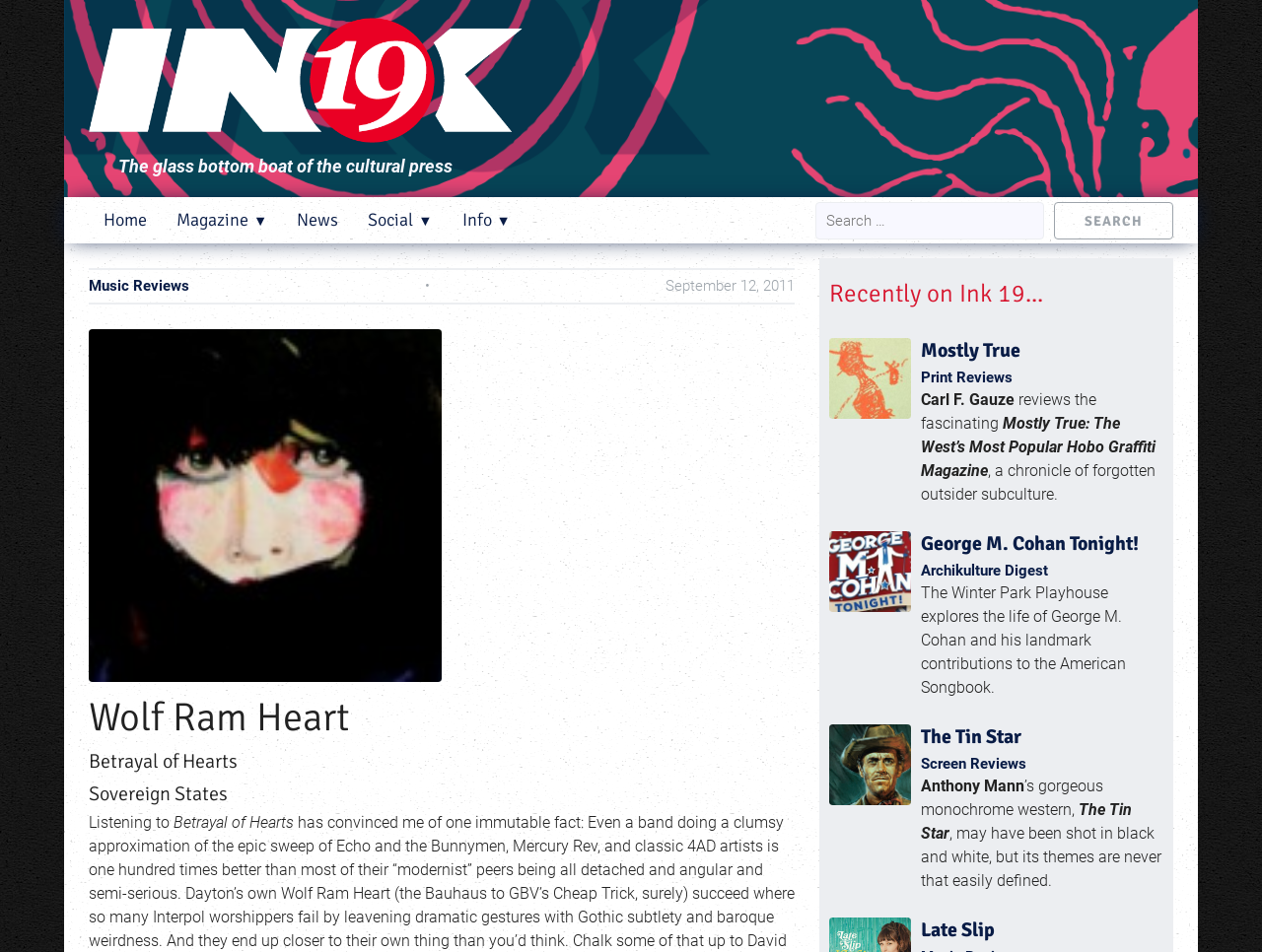Please give the bounding box coordinates of the area that should be clicked to fulfill the following instruction: "View the 'Wolf Ram Heart' image". The coordinates should be in the format of four float numbers from 0 to 1, i.e., [left, top, right, bottom].

[0.07, 0.345, 0.35, 0.716]